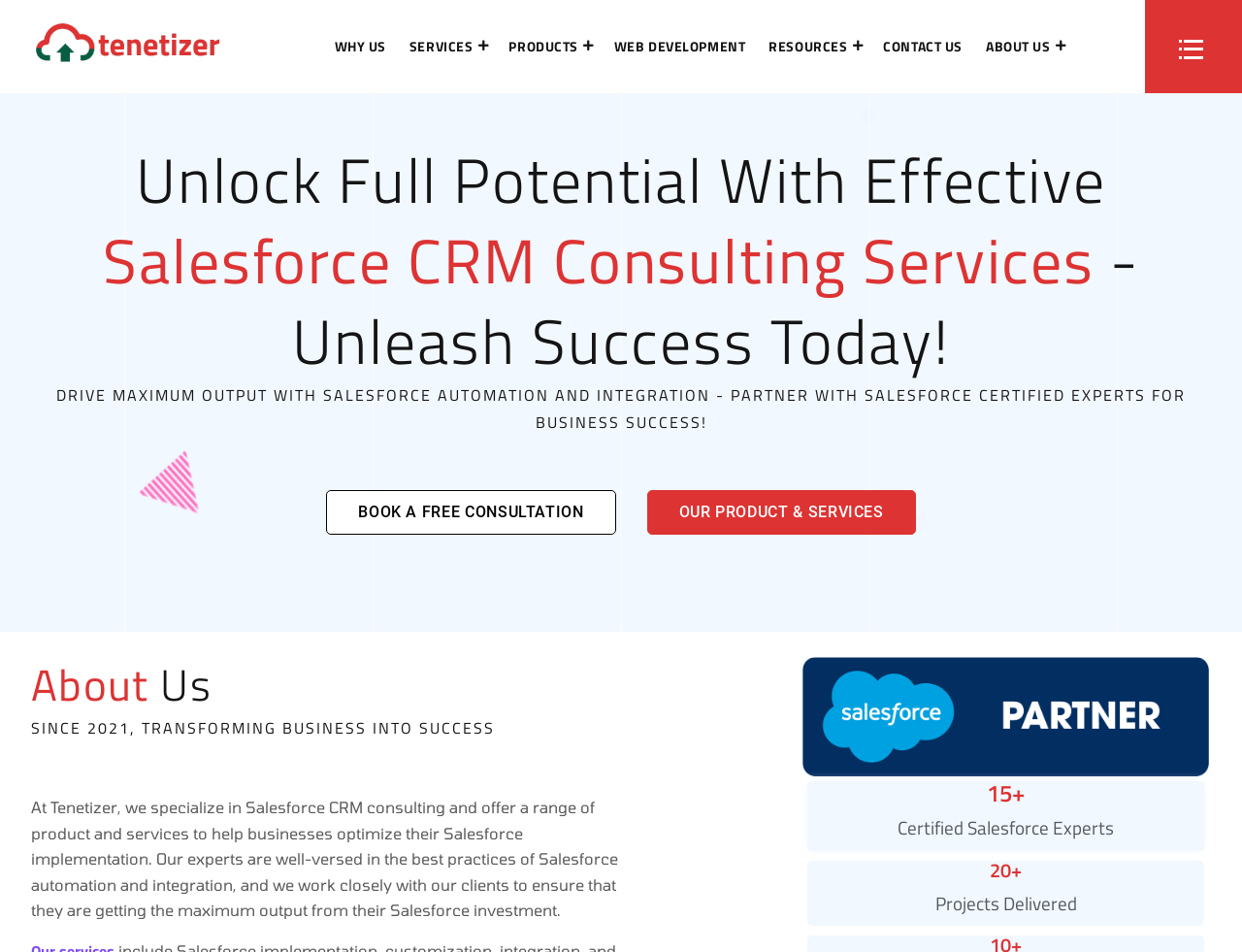Locate the bounding box coordinates of the segment that needs to be clicked to meet this instruction: "Click on the 'CONTACT US' link".

[0.702, 0.018, 0.784, 0.08]